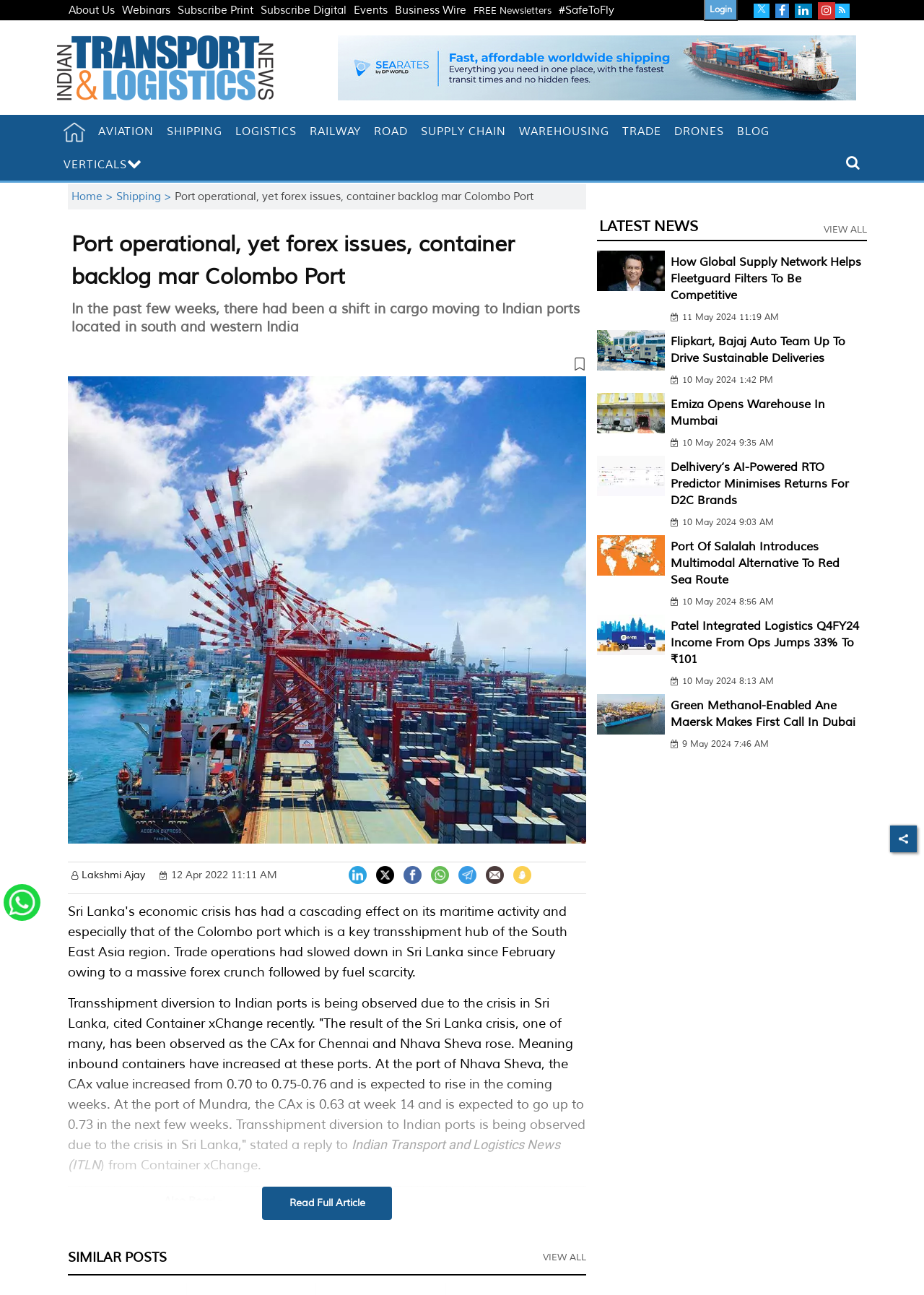Identify the bounding box coordinates for the UI element described as follows: Road. Use the format (top-left x, top-left y, bottom-right x, bottom-right y) and ensure all values are floating point numbers between 0 and 1.

[0.398, 0.09, 0.448, 0.114]